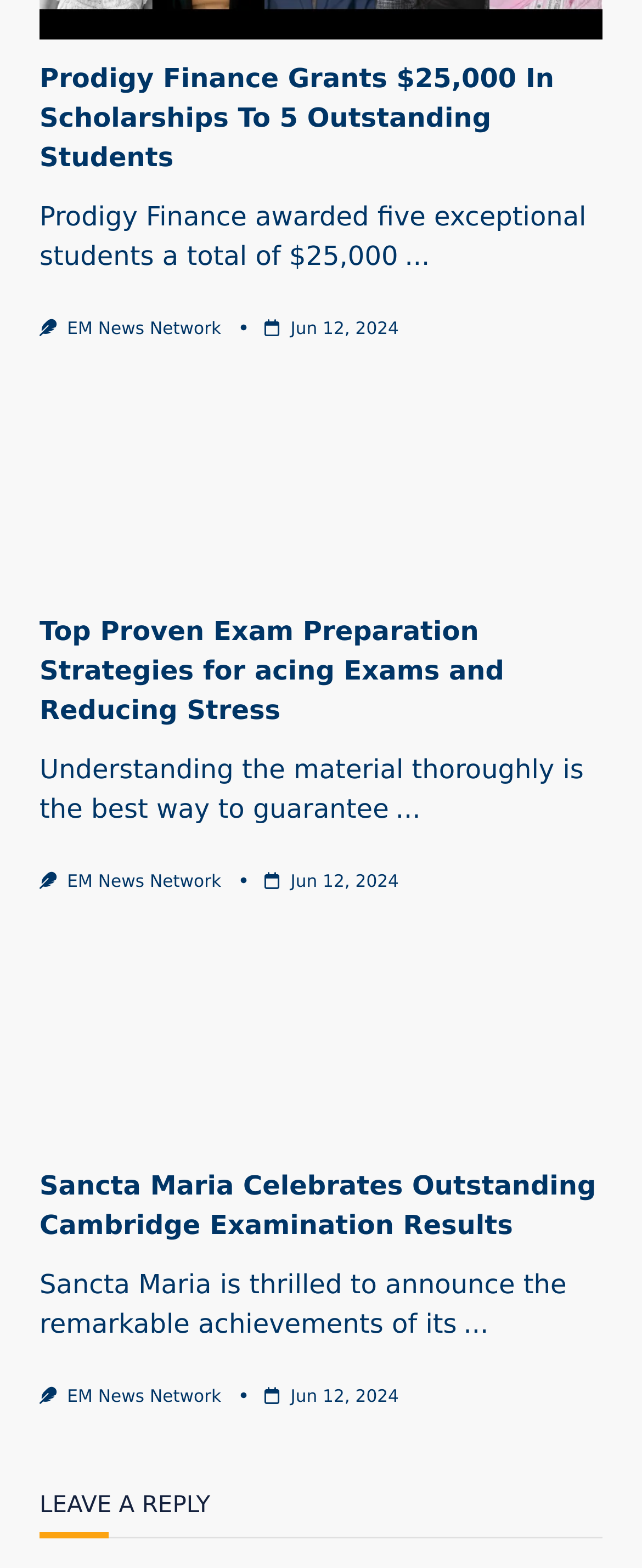Please examine the image and answer the question with a detailed explanation:
What is the title of the first article?

I determined the title of the first article by looking at the heading element with the text 'Prodigy Finance Grants $25,000 In Scholarships To 5 Outstanding Students' which is located at the top of the webpage.